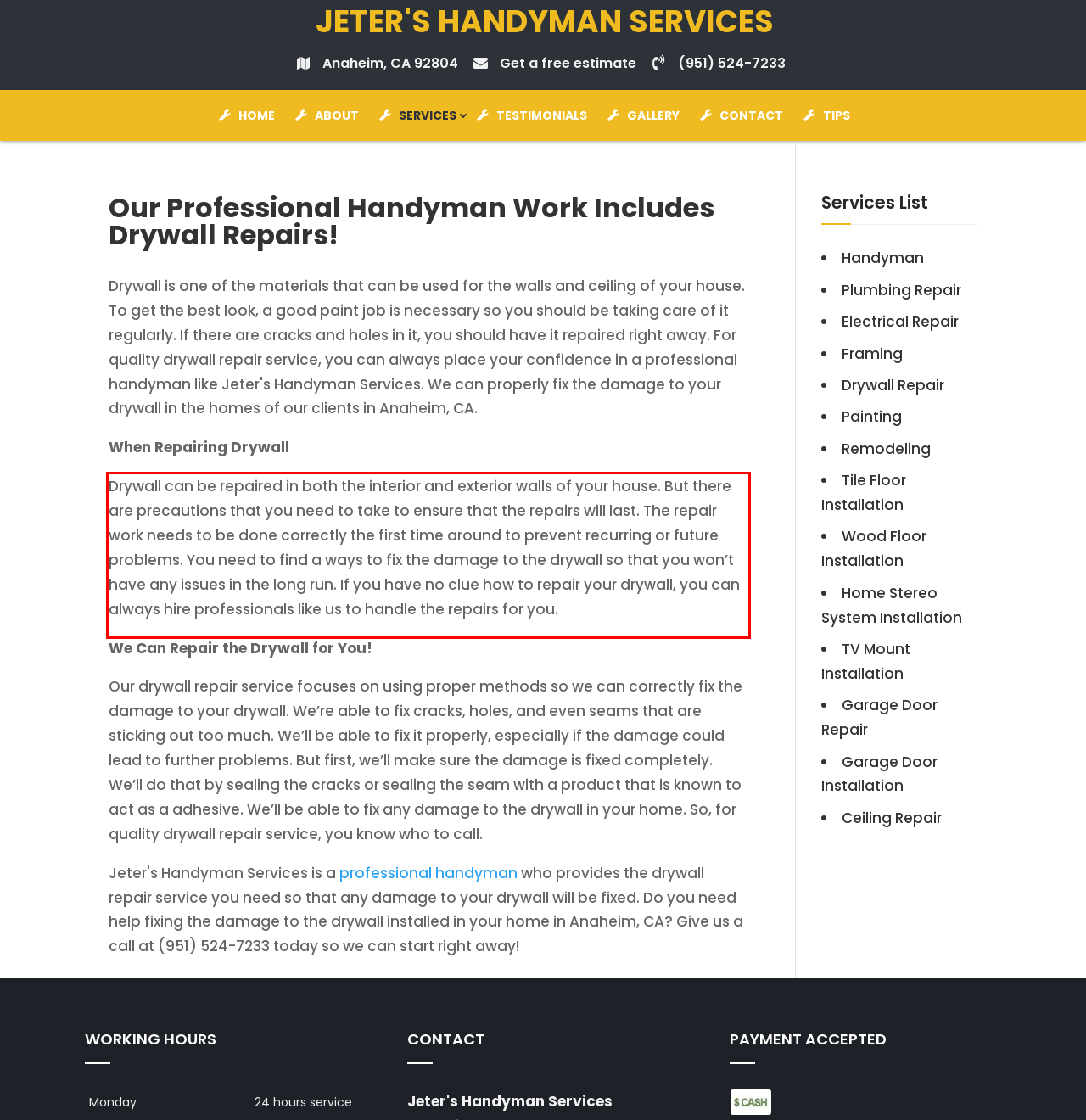Please perform OCR on the text content within the red bounding box that is highlighted in the provided webpage screenshot.

Drywall can be repaired in both the interior and exterior walls of your house. But there are precautions that you need to take to ensure that the repairs will last. The repair work needs to be done correctly the first time around to prevent recurring or future problems. You need to find a ways to fix the damage to the drywall so that you won’t have any issues in the long run. If you have no clue how to repair your drywall, you can always hire professionals like us to handle the repairs for you.